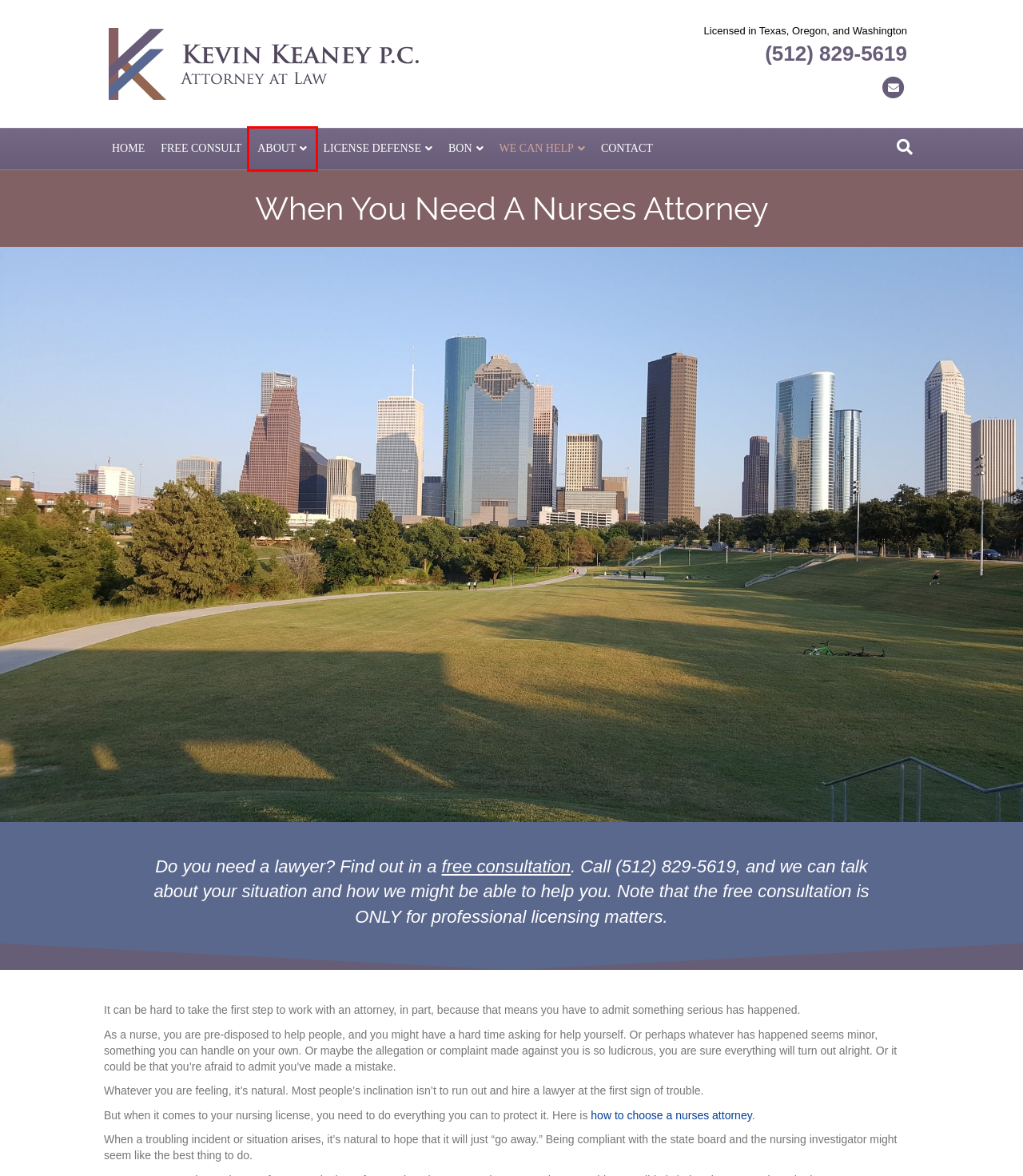Review the screenshot of a webpage that includes a red bounding box. Choose the webpage description that best matches the new webpage displayed after clicking the element within the bounding box. Here are the candidates:
A. How To Choose A Nurses Attorney Texas | Nursing License Defense
B. Free Consultation Attorney Texas | Nursing License Defense
C. Contact Kevin Keaney, Keaney Law | Nurses Attorney Texas
D. Nursing License Defense Texas | Nurses Attorney, Law Firm
E. We Can Help | Attorney For Nurses In Texas | License Defense
F. Texas Board Of Nursing | BON | Nurses Attorney Texas
G. Kevin Keaney | Keaney Law | Nursing License Defense Texas
H. Attorney For Nurses, Texas | Nursing License Defense Texas

G